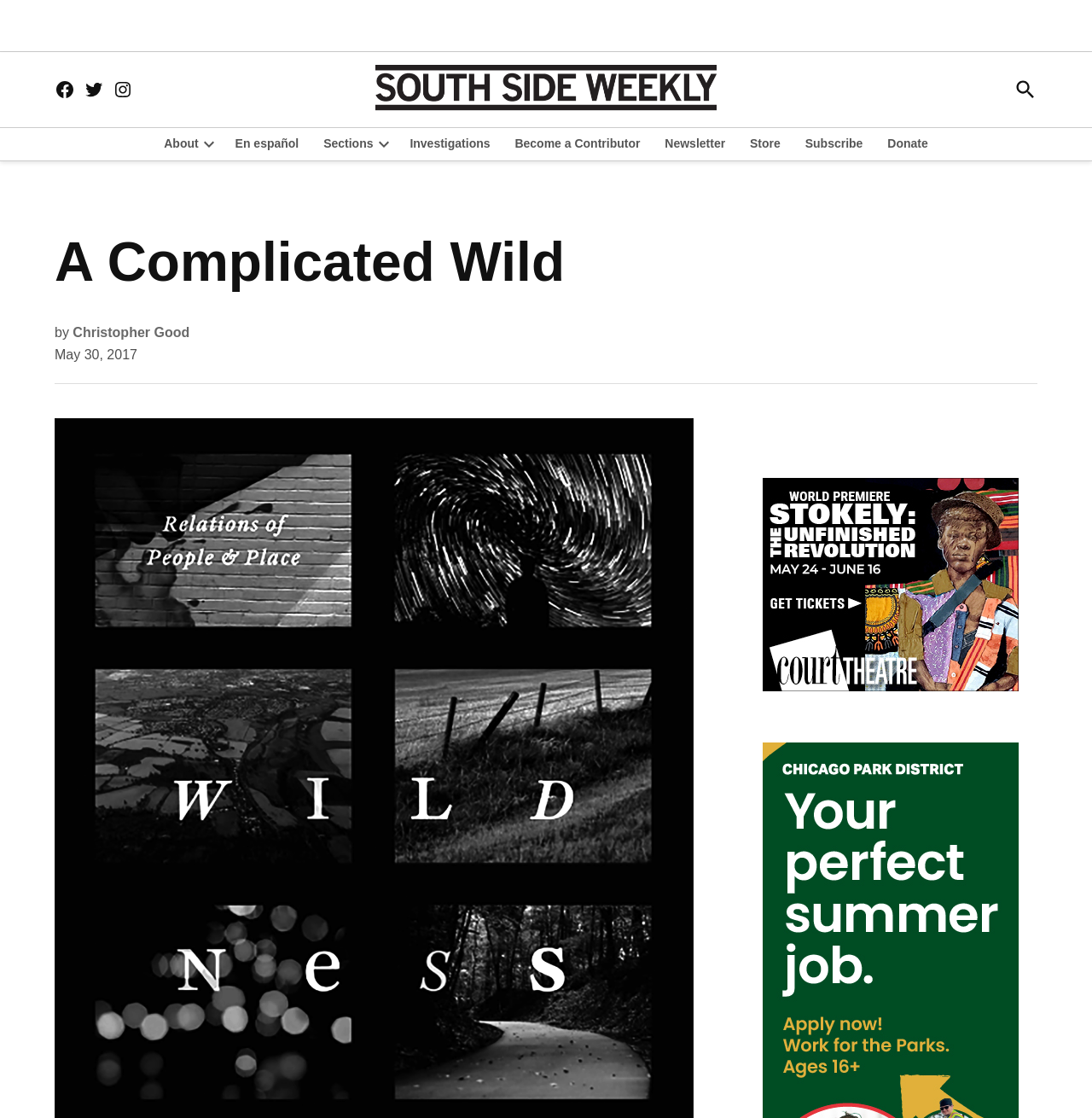Show the bounding box coordinates for the element that needs to be clicked to execute the following instruction: "Open search". Provide the coordinates in the form of four float numbers between 0 and 1, i.e., [left, top, right, bottom].

[0.928, 0.066, 0.95, 0.094]